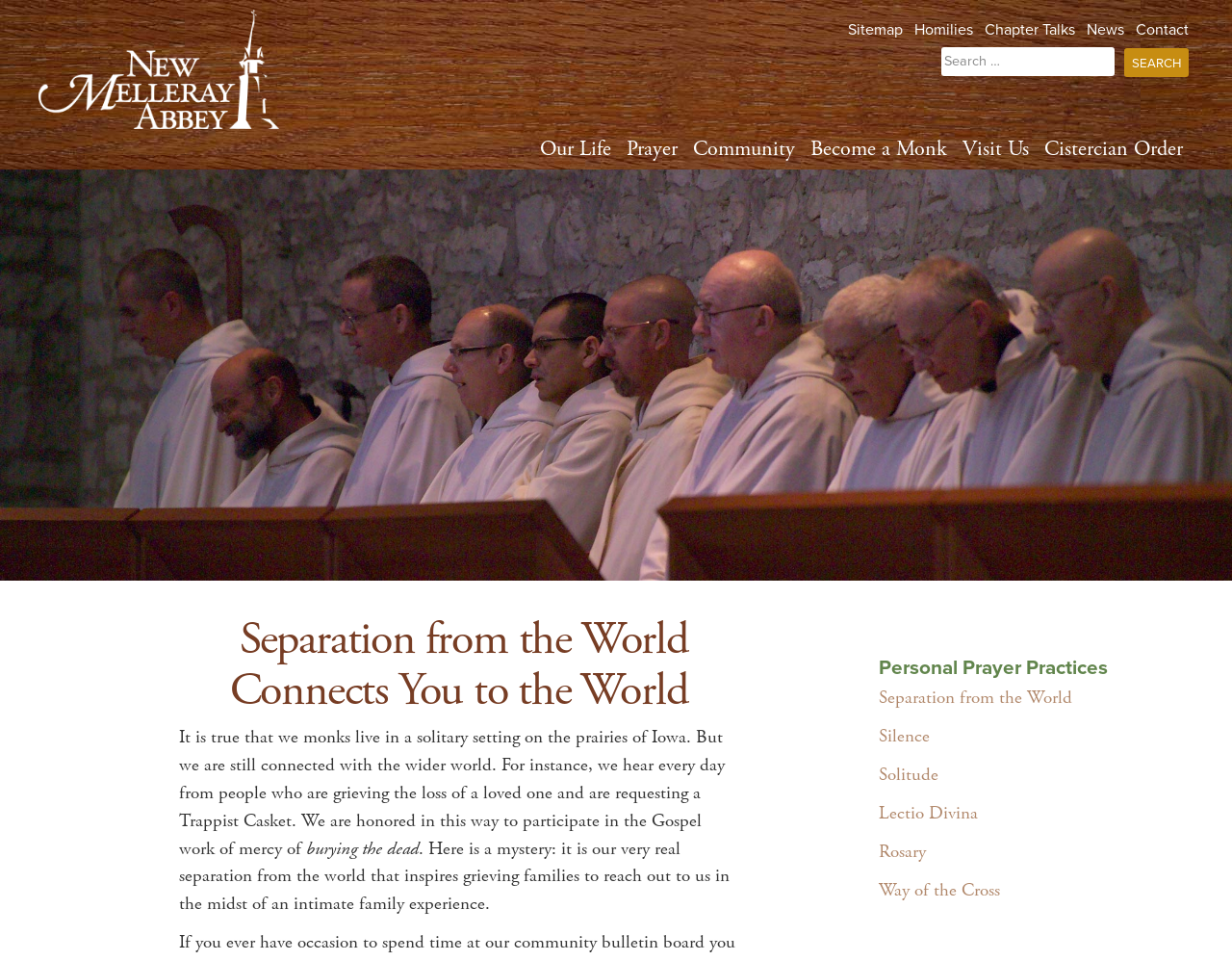Could you please study the image and provide a detailed answer to the question:
How many personal prayer practices are listed?

I found a section with links to personal prayer practices, which are 'Separation from the World', 'Silence', 'Solitude', 'Lectio Divina', 'Rosary', and 'Way of the Cross'. There are 6 links in total.